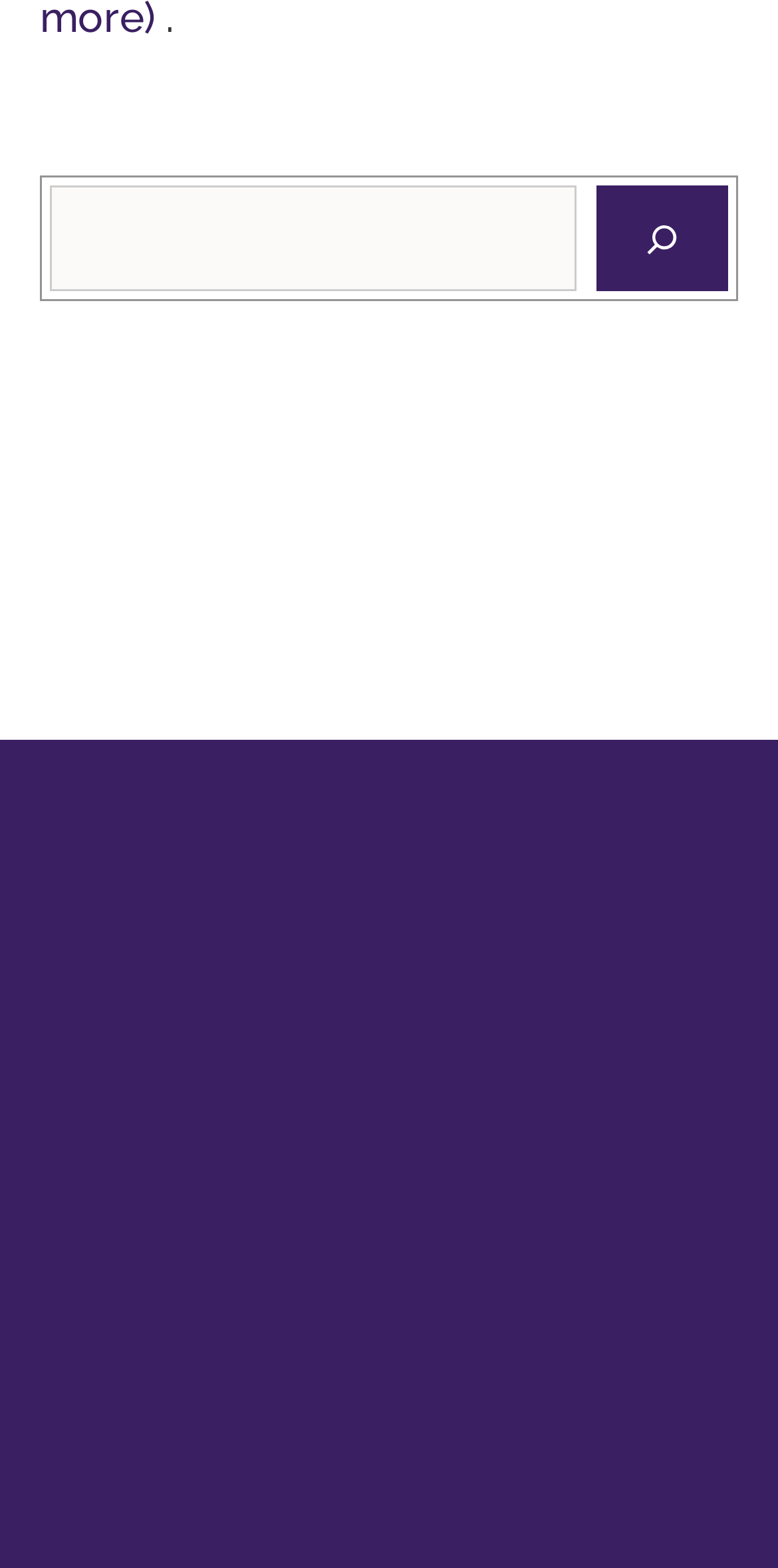Predict the bounding box of the UI element based on the description: "Contact". The coordinates should be four float numbers between 0 and 1, formatted as [left, top, right, bottom].

[0.508, 0.535, 0.657, 0.558]